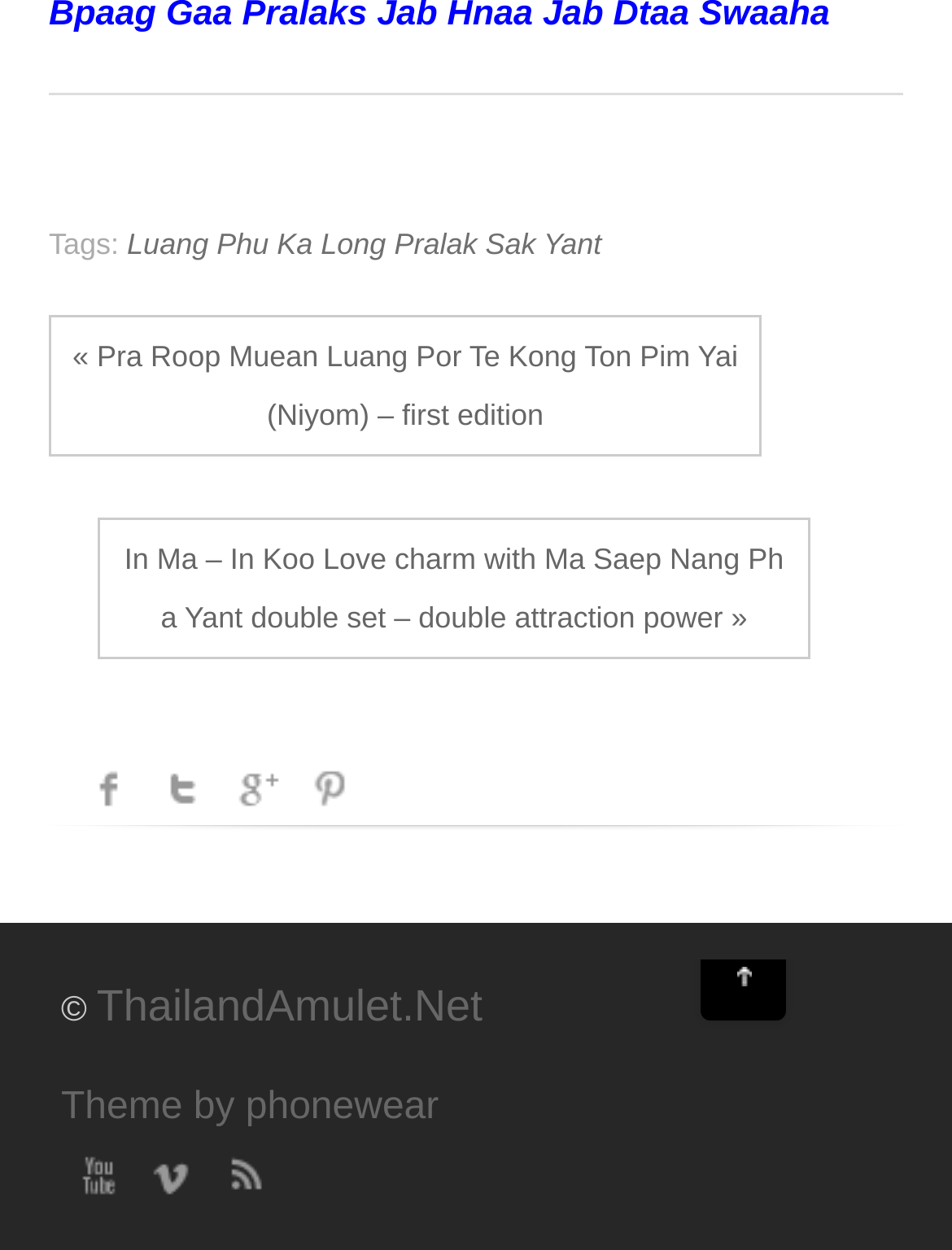Based on the image, provide a detailed and complete answer to the question: 
How many social media links are on this webpage?

I counted the links to Facebook, Twitter, Google +1, Pinterest, and Youtube, which are all social media platforms, and found a total of 5 links.